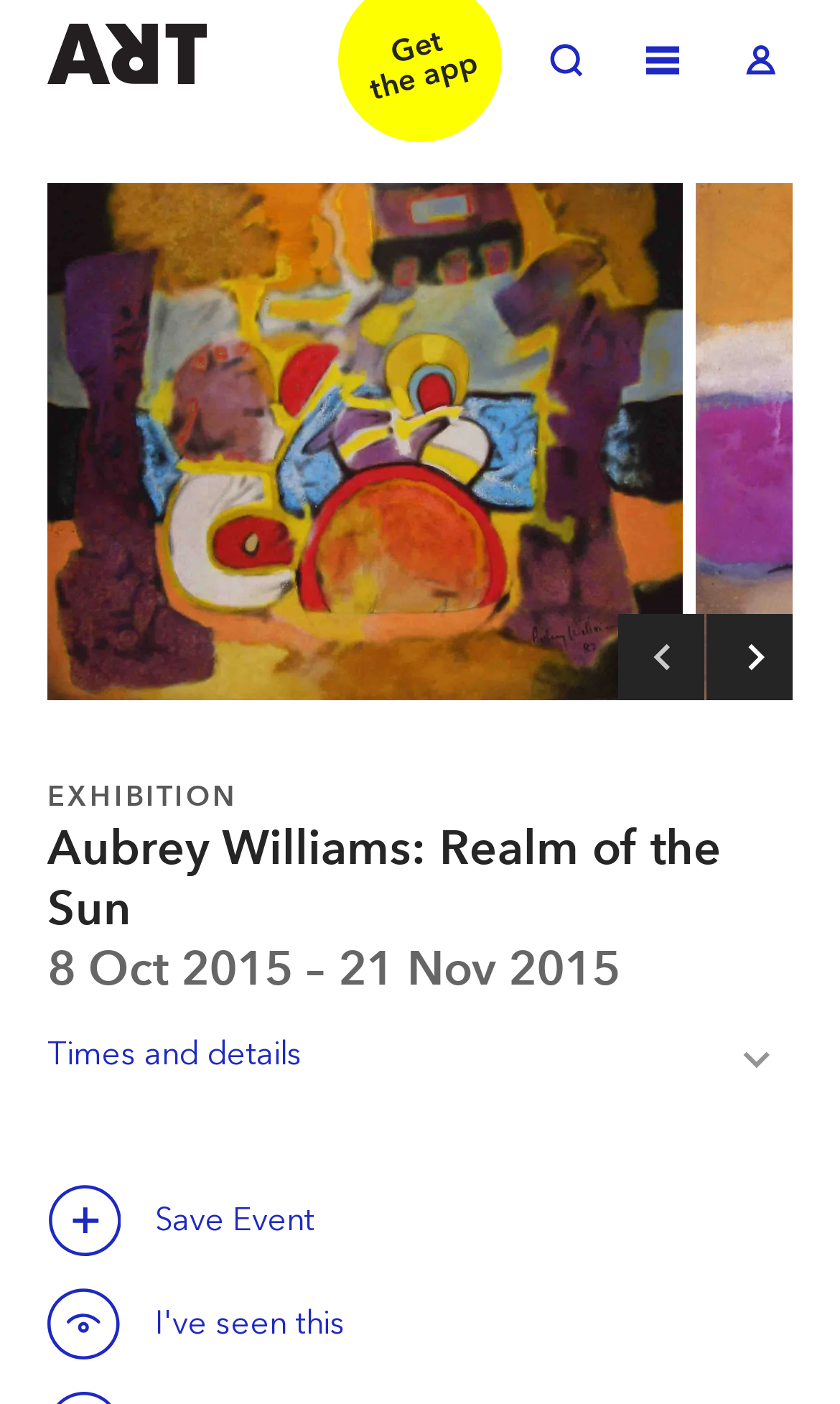What is the duration of the exhibition?
Answer the question with as much detail as you can, using the image as a reference.

The duration of the exhibition can be found in the heading '8 Oct 2015 – 21 Nov 2015' which is located below the title of the exhibition, indicating the start and end dates of the exhibition.